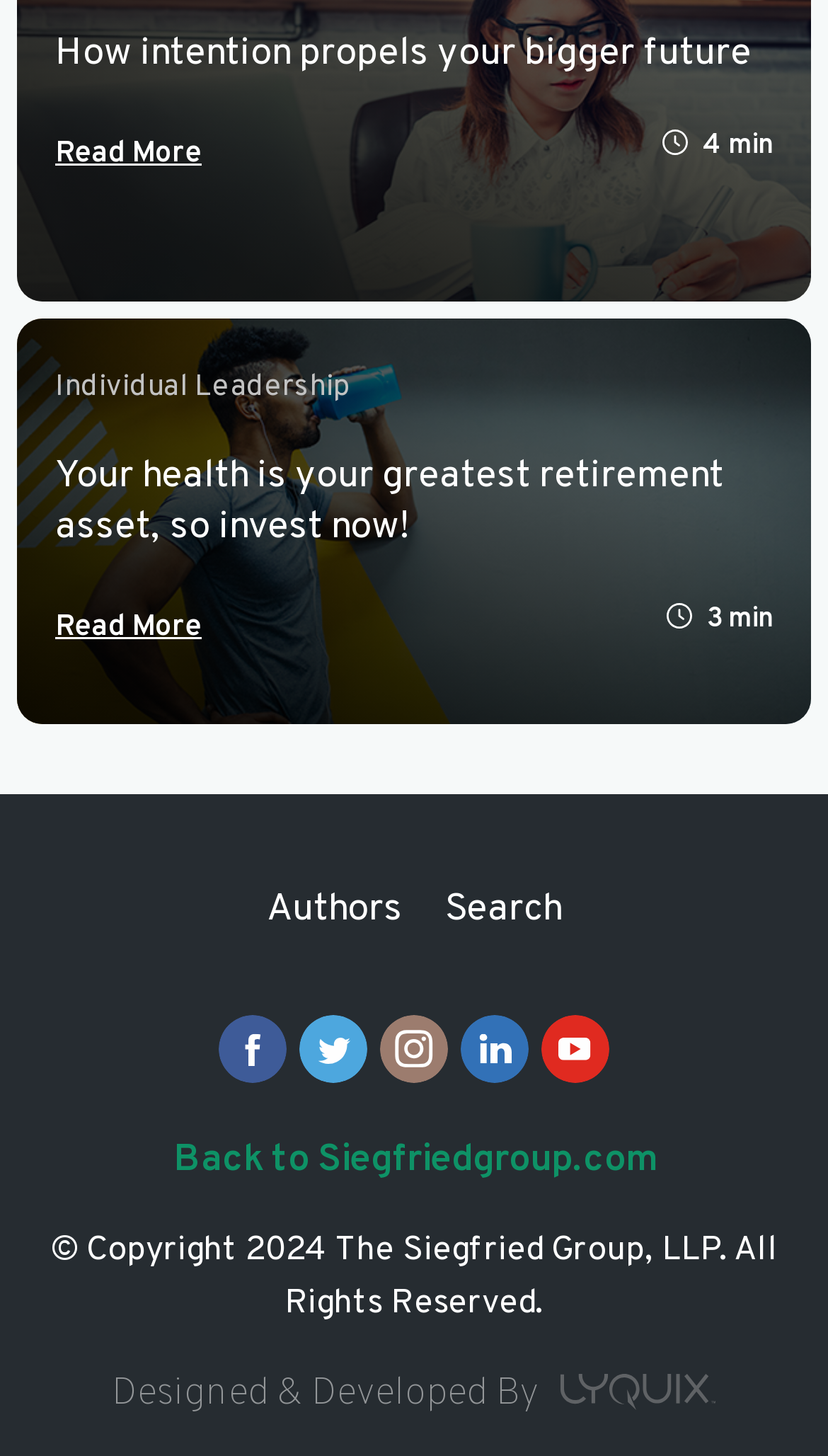Please analyze the image and give a detailed answer to the question:
How many minutes does it take to read the article?

The time it takes to read the article can be determined by looking at the link 'Individual Leadership Your health is your greatest retirement asset, so invest now! Read More 3 min', which mentions '3 min' as the reading time.